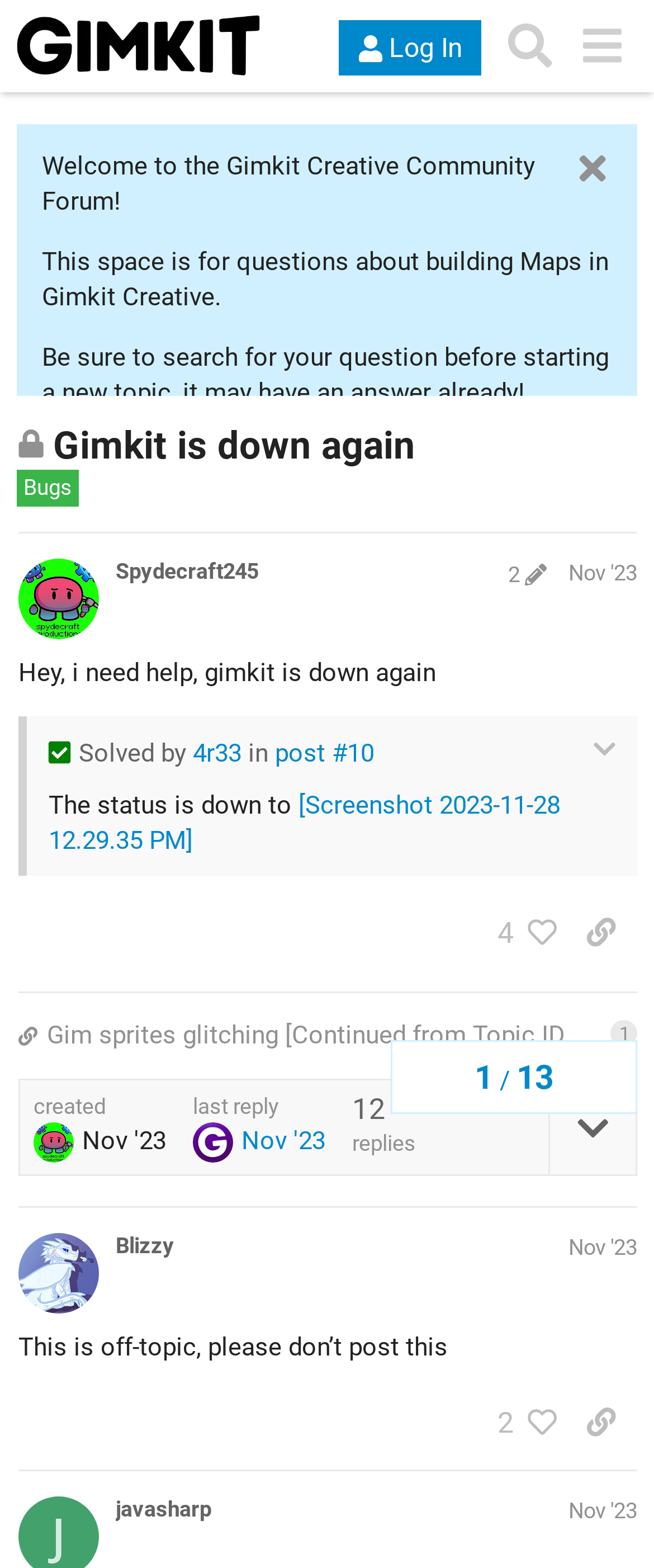Please provide a comprehensive response to the question based on the details in the image: What is the name of the community forum?

I inferred this answer by reading the static text 'Welcome to the Gimkit Creative Community Forum!' at the top of the webpage, which suggests that the webpage is a part of the Gimkit Creative Community Forum.